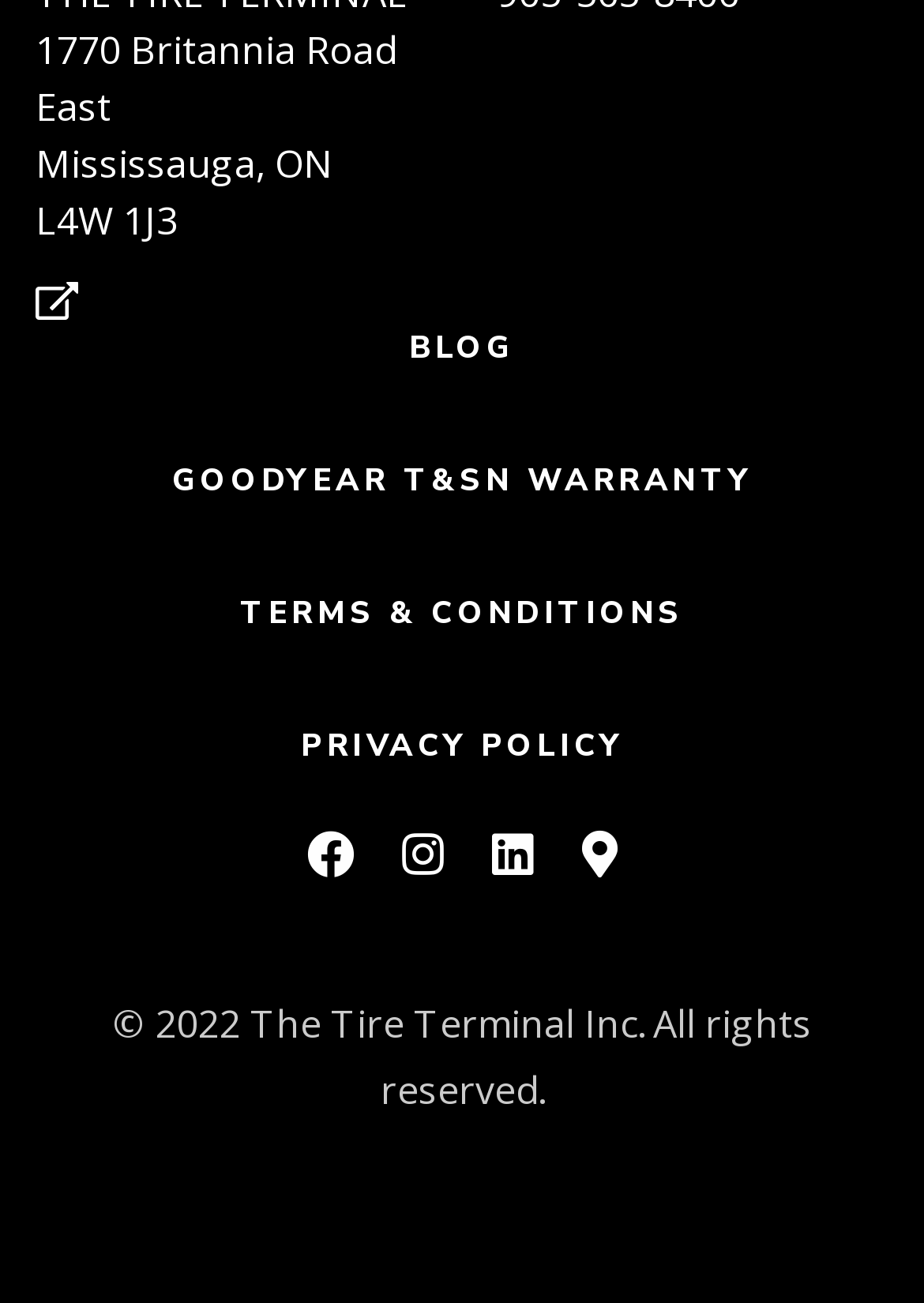Determine the coordinates of the bounding box for the clickable area needed to execute this instruction: "check privacy policy".

[0.326, 0.522, 0.674, 0.624]